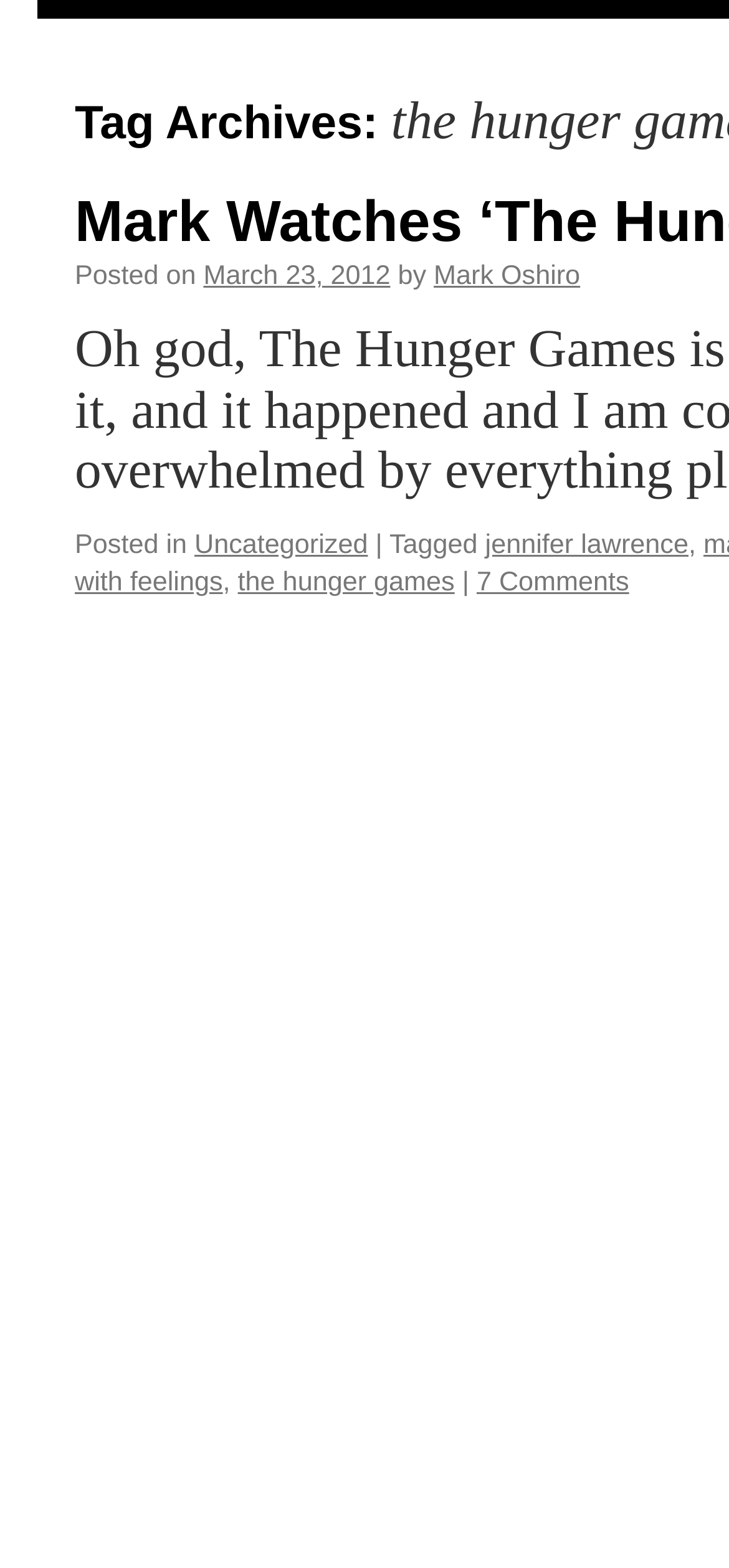Locate the bounding box of the UI element described in the following text: "7 Comments".

[0.654, 0.408, 0.863, 0.427]